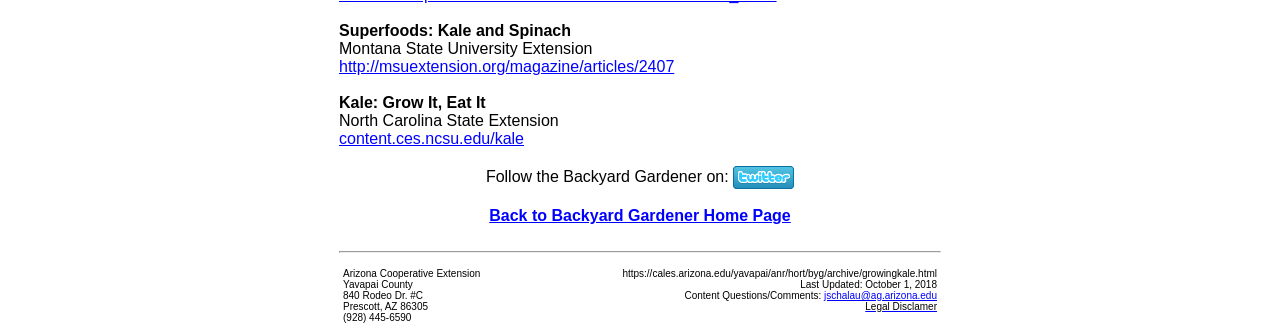Use one word or a short phrase to answer the question provided: 
What is the phone number of Arizona Cooperative Extension Yavapai County?

(928) 445-6590